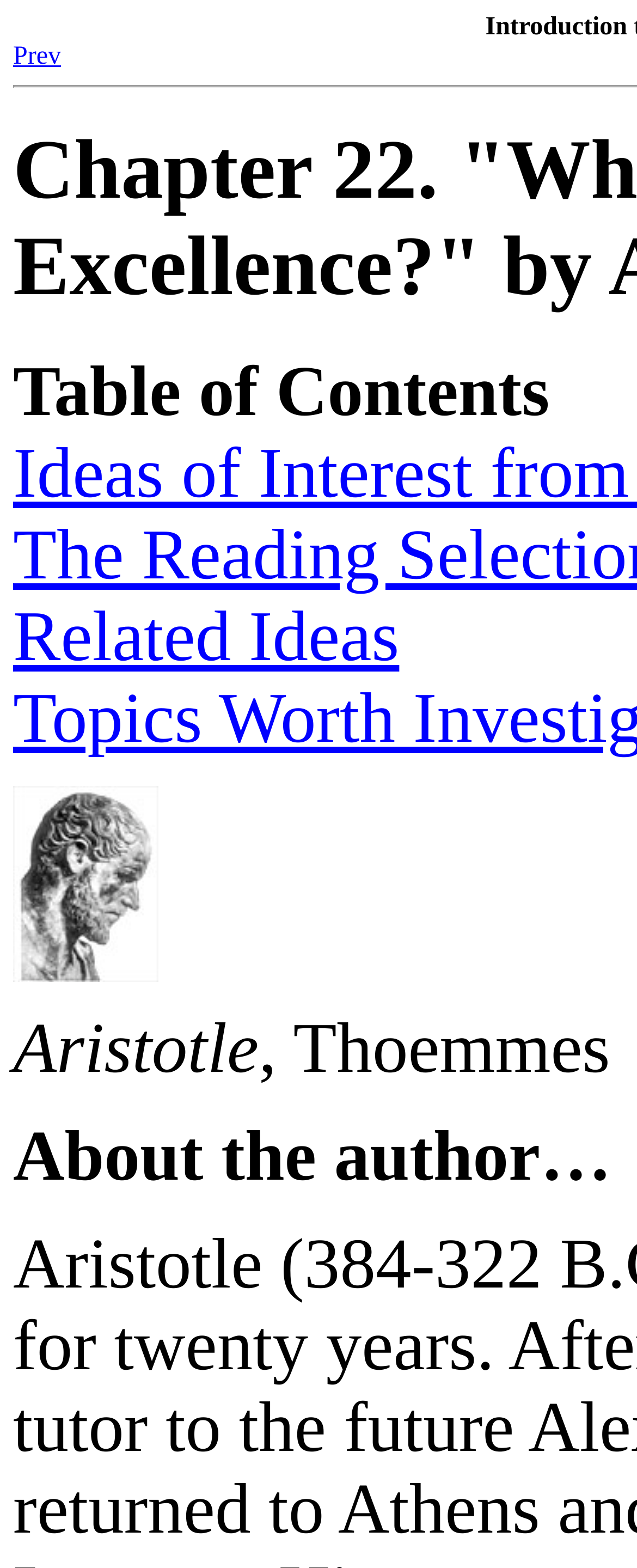Explain the features and main sections of the webpage comprehensively.

The webpage is about Aristotle's concept of "The Life of Excellence". At the top-left corner, there is a grid cell containing a "Prev" link, which is a navigation button. Next to it, there is a "Table of Contents" heading. Below the heading, a "Related Ideas" link is positioned.

On the left side of the page, there is an image, which is not described. Below the image, the author's name "Aristotle" is displayed, followed by the publisher's name "Thoemmes" on the same line. 

Further down, there is a paragraph titled "About the author…", which likely provides a brief biography of Aristotle.